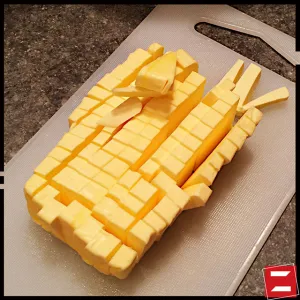Please reply to the following question with a single word or a short phrase:
What is the surface that the cutting board is resting on?

Dark countertop